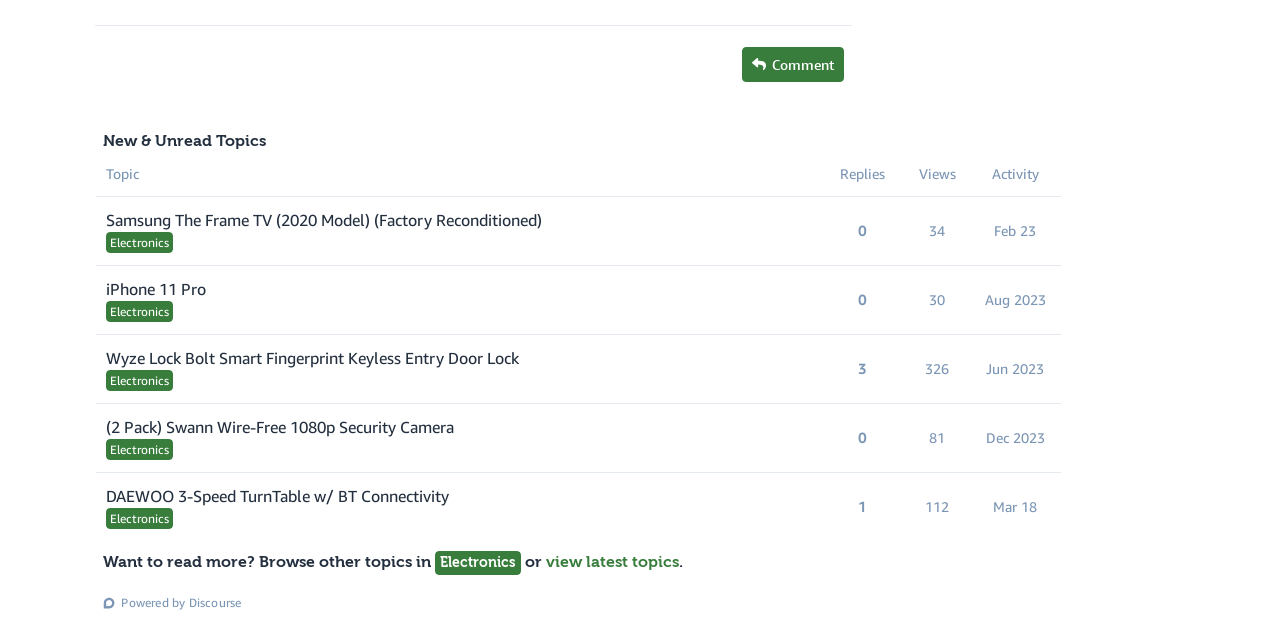Please find the bounding box coordinates in the format (top-left x, top-left y, bottom-right x, bottom-right y) for the given element description. Ensure the coordinates are floating point numbers between 0 and 1. Description: Mar 18

[0.772, 0.777, 0.814, 0.853]